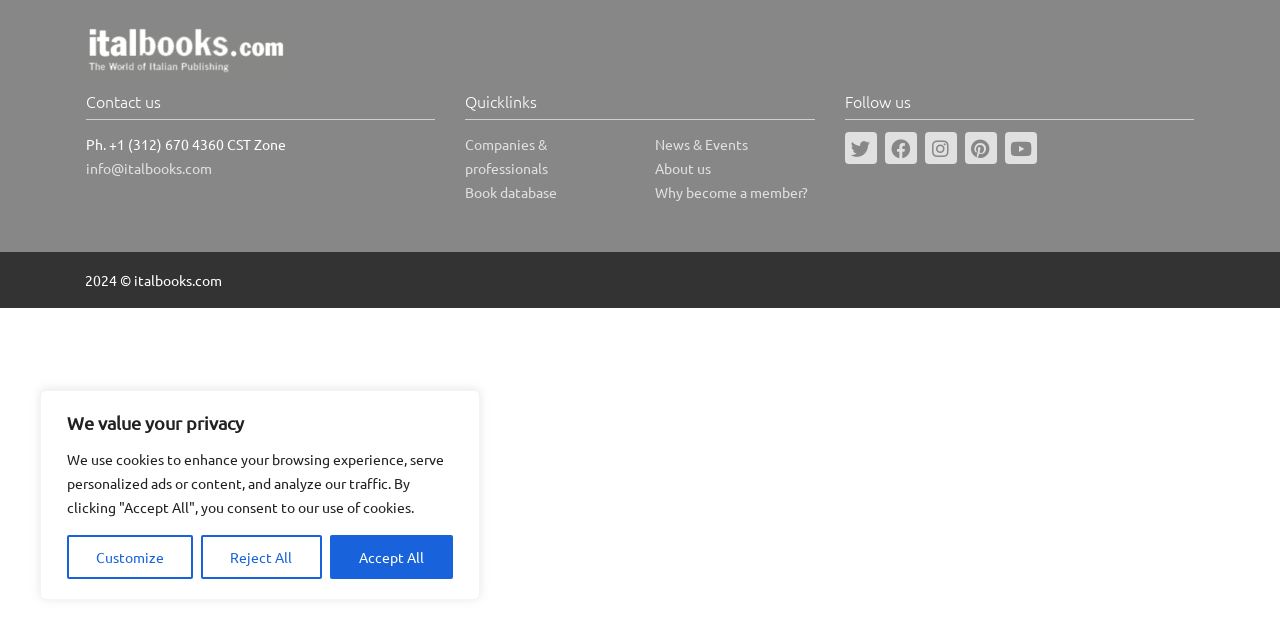Provide the bounding box coordinates of the HTML element this sentence describes: "Reject All". The bounding box coordinates consist of four float numbers between 0 and 1, i.e., [left, top, right, bottom].

[0.157, 0.836, 0.251, 0.905]